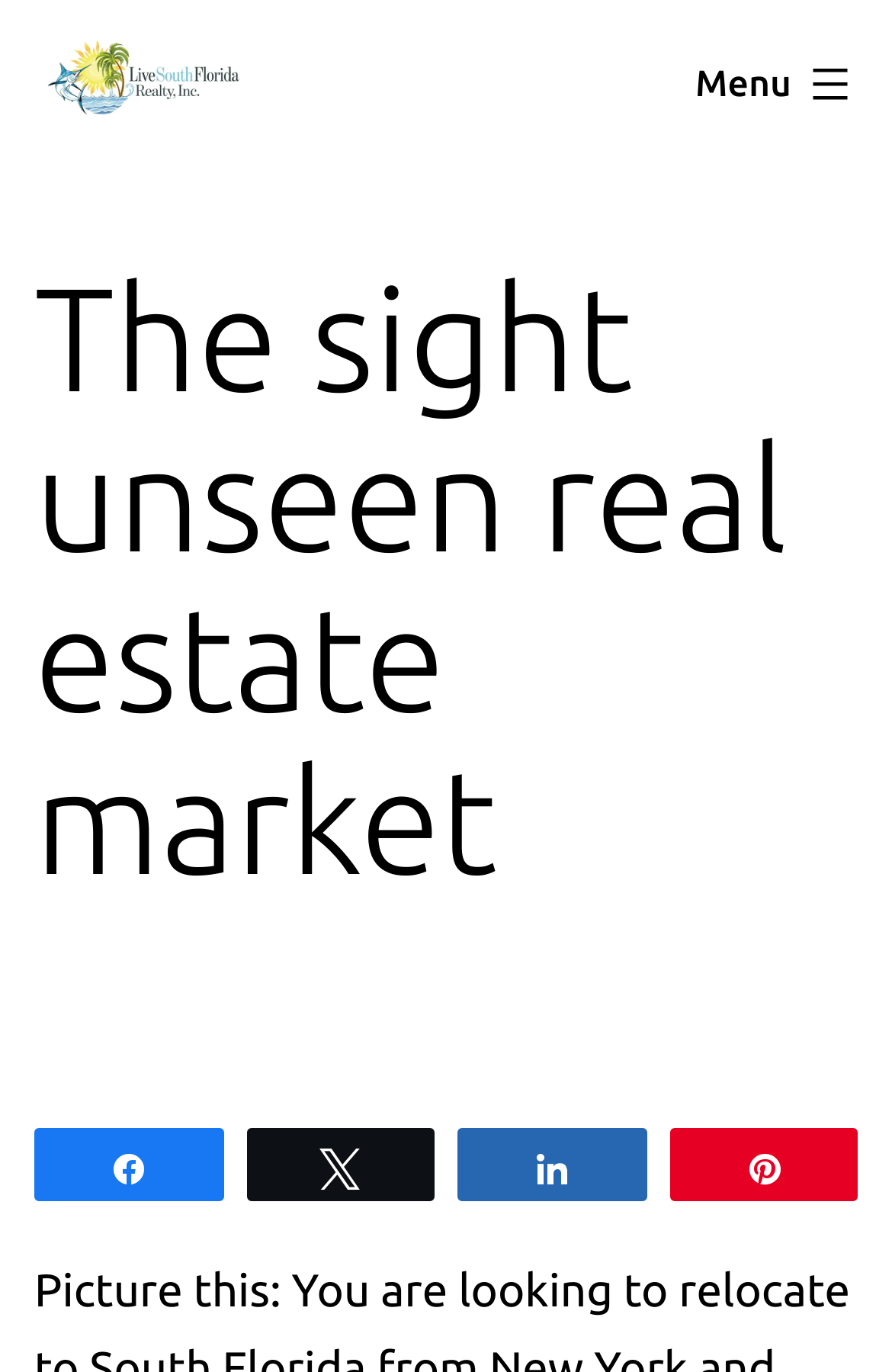What is the main heading of this webpage? Please extract and provide it.

The sight unseen real estate market